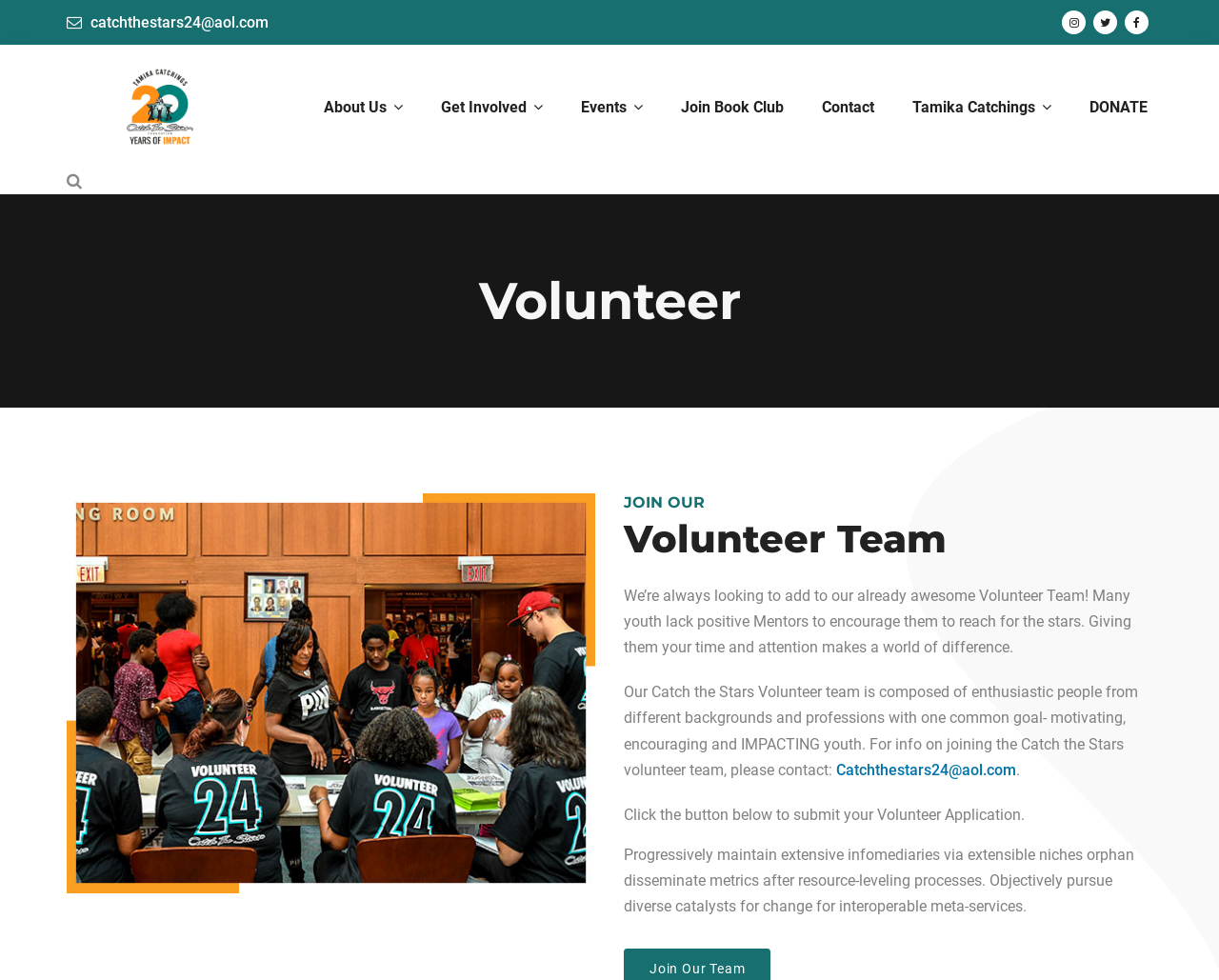Provide a thorough description of this webpage.

The webpage is about volunteering for the Catch The Stars Foundation. At the top left, there is a logo image with the text "Logo". Below the logo, there are several navigation links, including "About Us", "Get Involved", "Events", "Join Book Club", "Contact", "Tamika Catchings", and "DONATE". These links are aligned horizontally and take up most of the top section of the page.

On the left side of the page, there is a small icon with the email address "catchthestars24@aol.com" written next to it. Above this, there are three small social media icons.

The main content of the page is divided into two sections. The first section has a heading "Volunteer" and features a large image of Tamika Catchings, the founder of the Catch The Stars Foundation. Below the image, there are two headings, "JOIN OUR" and "Volunteer Team", which are stacked on top of each other.

The second section of the main content has a paragraph of text that describes the importance of volunteering and the role of the Catch the Stars Volunteer team. Below this, there is another paragraph that provides information on how to join the volunteer team, including an email address to contact. There is also a link to submit a volunteer application.

At the very bottom of the page, there is a block of text that appears to be a placeholder or a sample text, as it does not seem to be related to the content of the page.